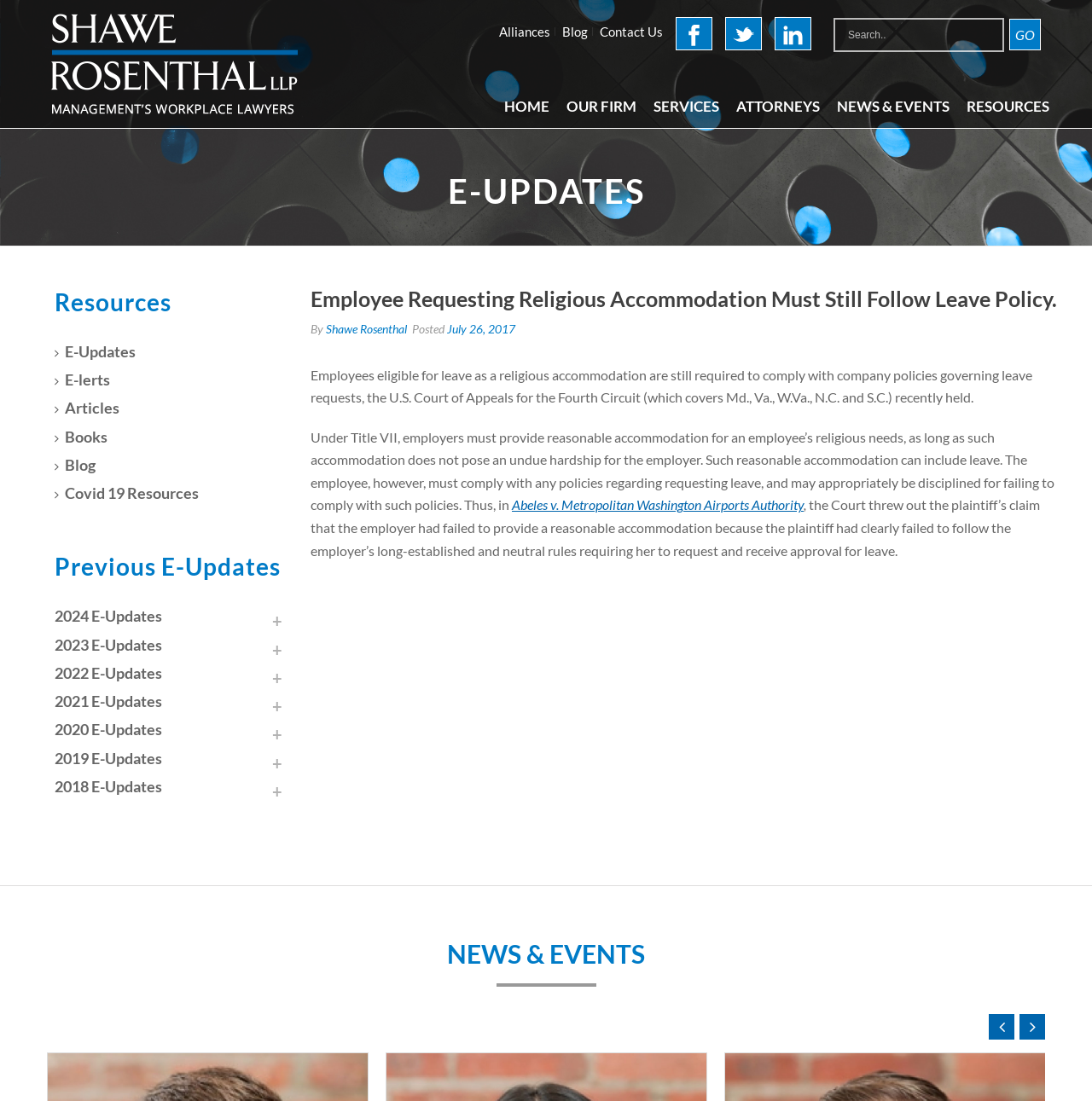Please find and report the bounding box coordinates of the element to click in order to perform the following action: "View news and events". The coordinates should be expressed as four float numbers between 0 and 1, in the format [left, top, right, bottom].

[0.759, 0.0, 0.877, 0.116]